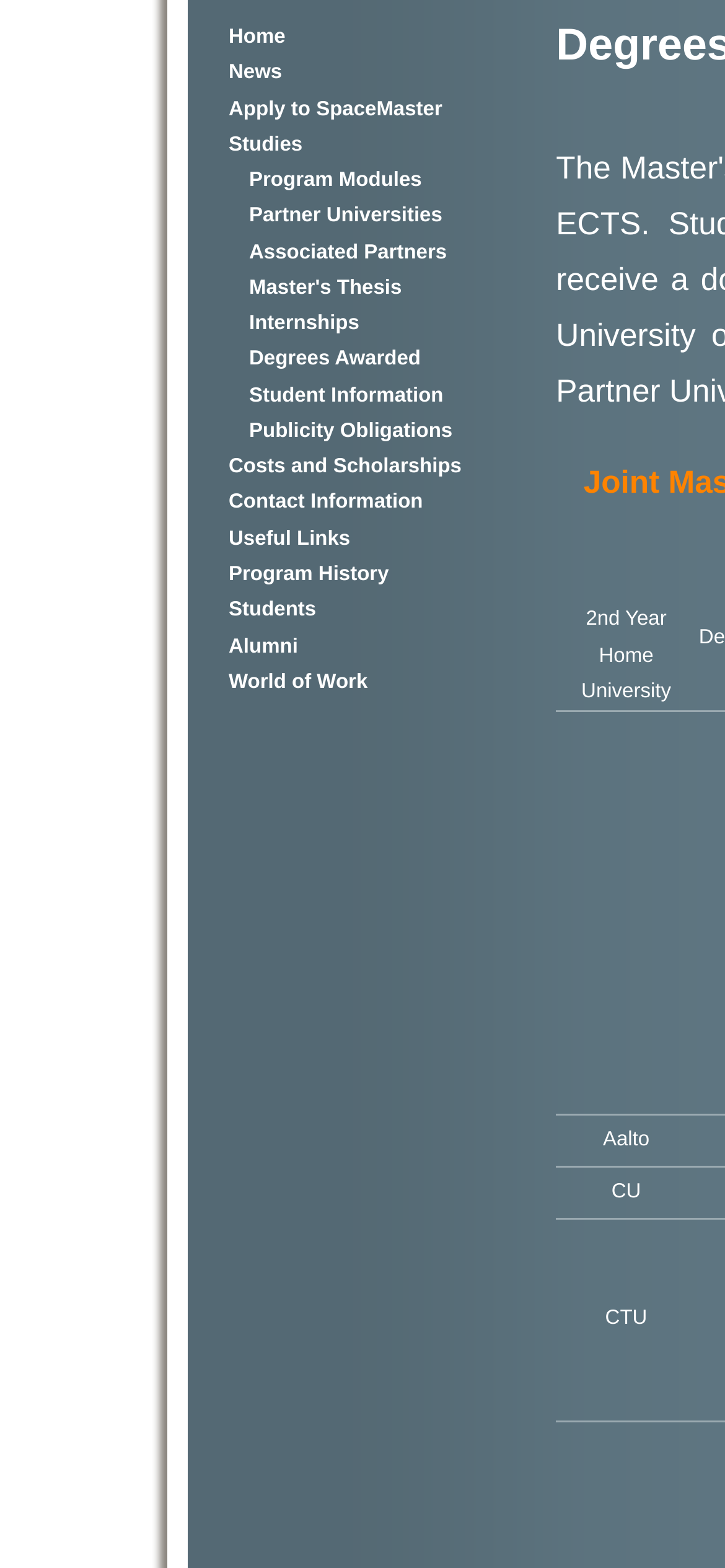Find the bounding box coordinates for the UI element whose description is: "Student Information". The coordinates should be four float numbers between 0 and 1, in the format [left, top, right, bottom].

[0.344, 0.245, 0.612, 0.259]